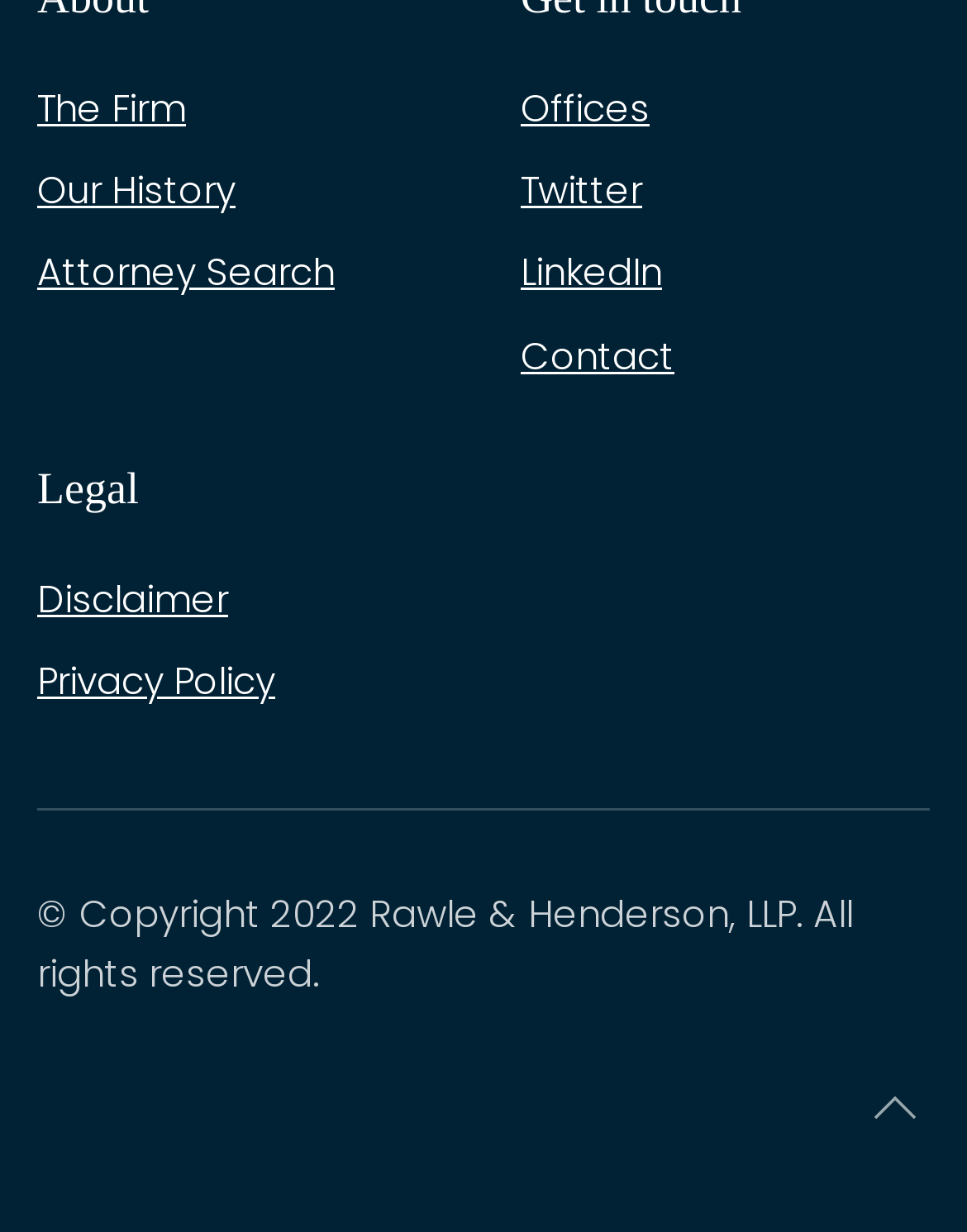Using the provided element description, identify the bounding box coordinates as (top-left x, top-left y, bottom-right x, bottom-right y). Ensure all values are between 0 and 1. Description: title="Back to Top"

[0.89, 0.879, 0.962, 0.919]